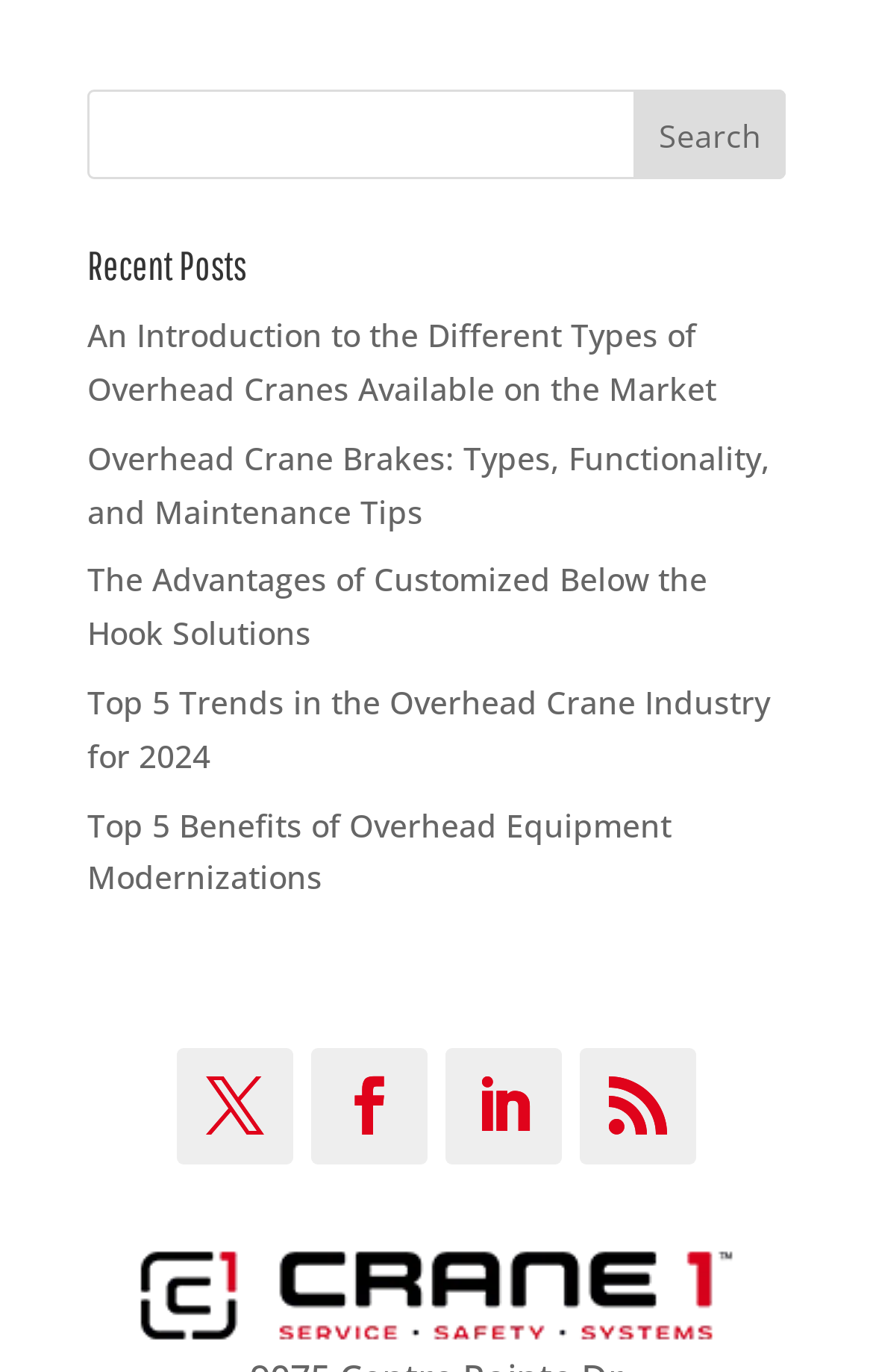Please identify the bounding box coordinates of the element I need to click to follow this instruction: "view the image at the bottom".

[0.159, 0.911, 0.841, 0.978]